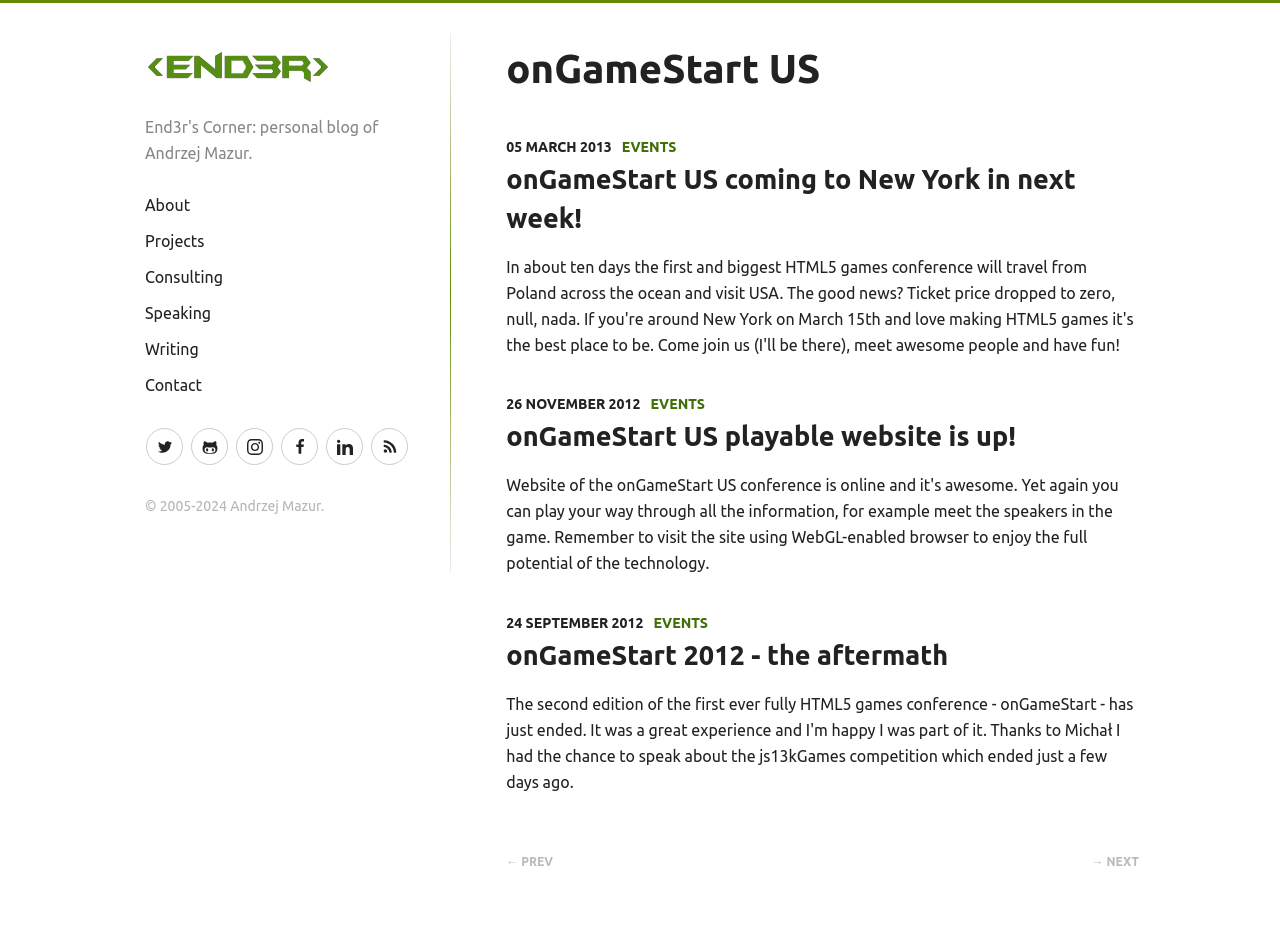Find the bounding box coordinates of the clickable region needed to perform the following instruction: "visit Projects page". The coordinates should be provided as four float numbers between 0 and 1, i.e., [left, top, right, bottom].

[0.113, 0.248, 0.16, 0.268]